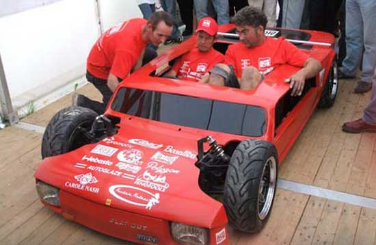Illustrate the image with a detailed caption.

The image features a striking scene with three men dressed in matching red shirts working on a unique, partially assembled race car, which is vibrant red in color. The car is notably missing its upper body, allowing the men to be seated inside. Their focused expressions suggest they are engaged in a collaborative effort to fine-tune the vehicle, possibly for a demonstration or an event. The car is equipped with large, stylish tires, hinting at its design for speed and performance. Surrounding them is a wooden platform, indicating they are in a workshop or exhibition space, adding a sense of camaraderie and teamwork to the image.